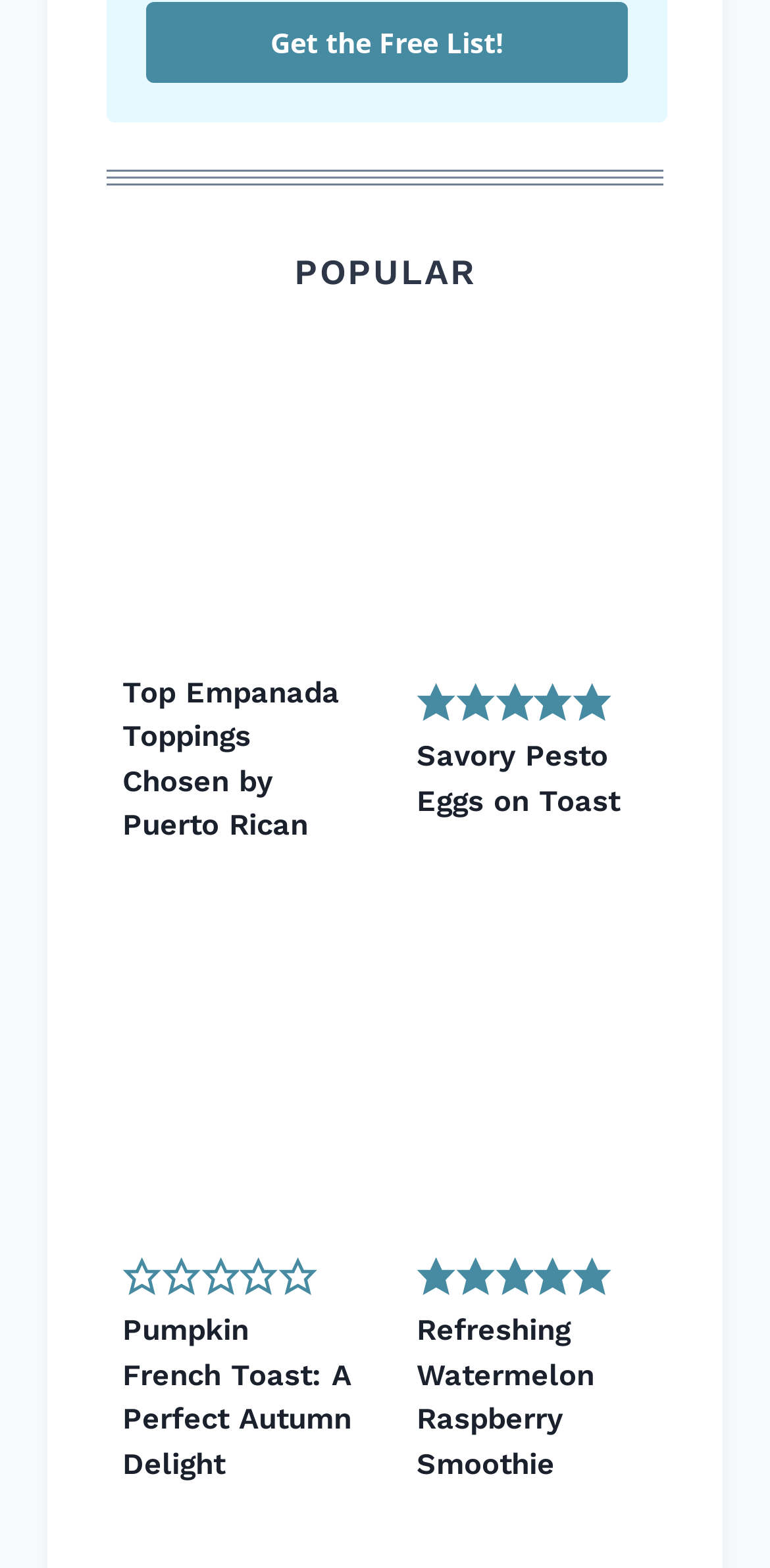Based on the element description: "Get the Free List!", identify the UI element and provide its bounding box coordinates. Use four float numbers between 0 and 1, [left, top, right, bottom].

[0.19, 0.001, 0.815, 0.053]